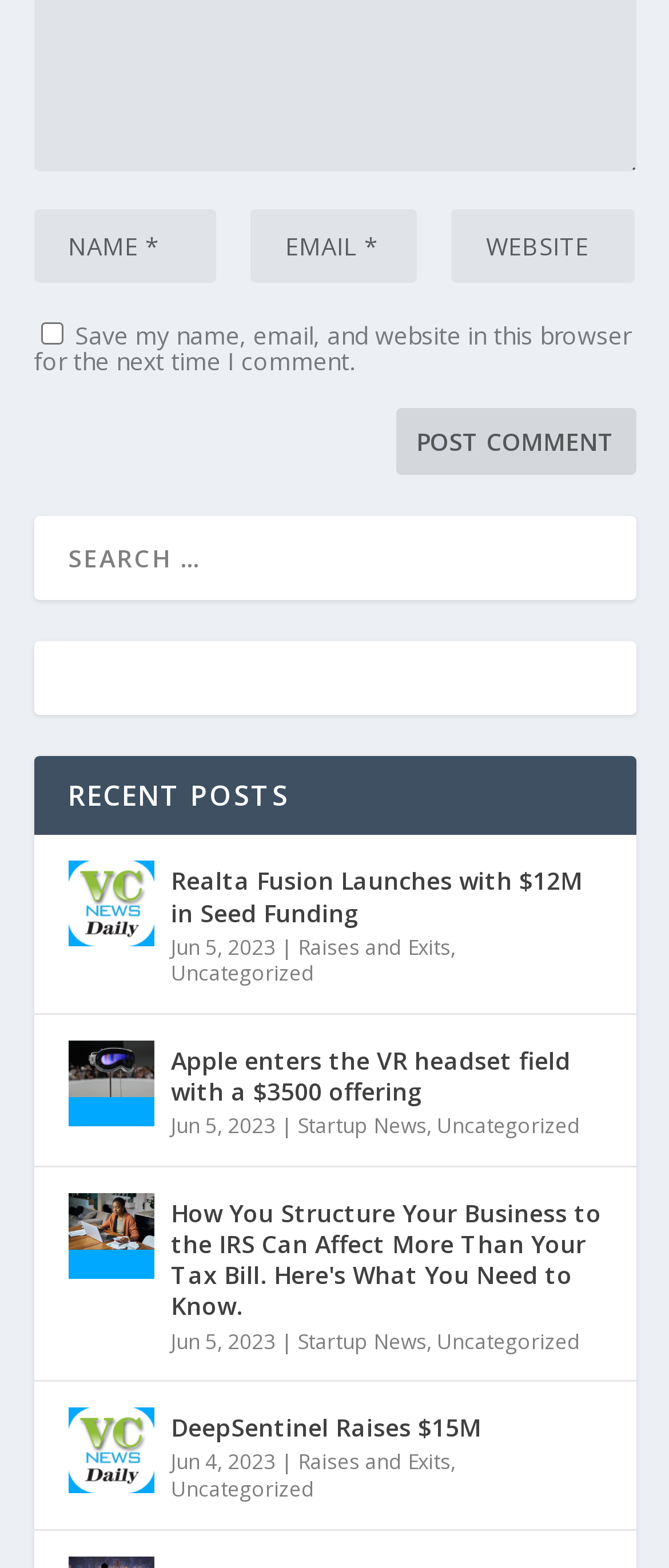Use a single word or phrase to respond to the question:
How many textboxes are there?

3